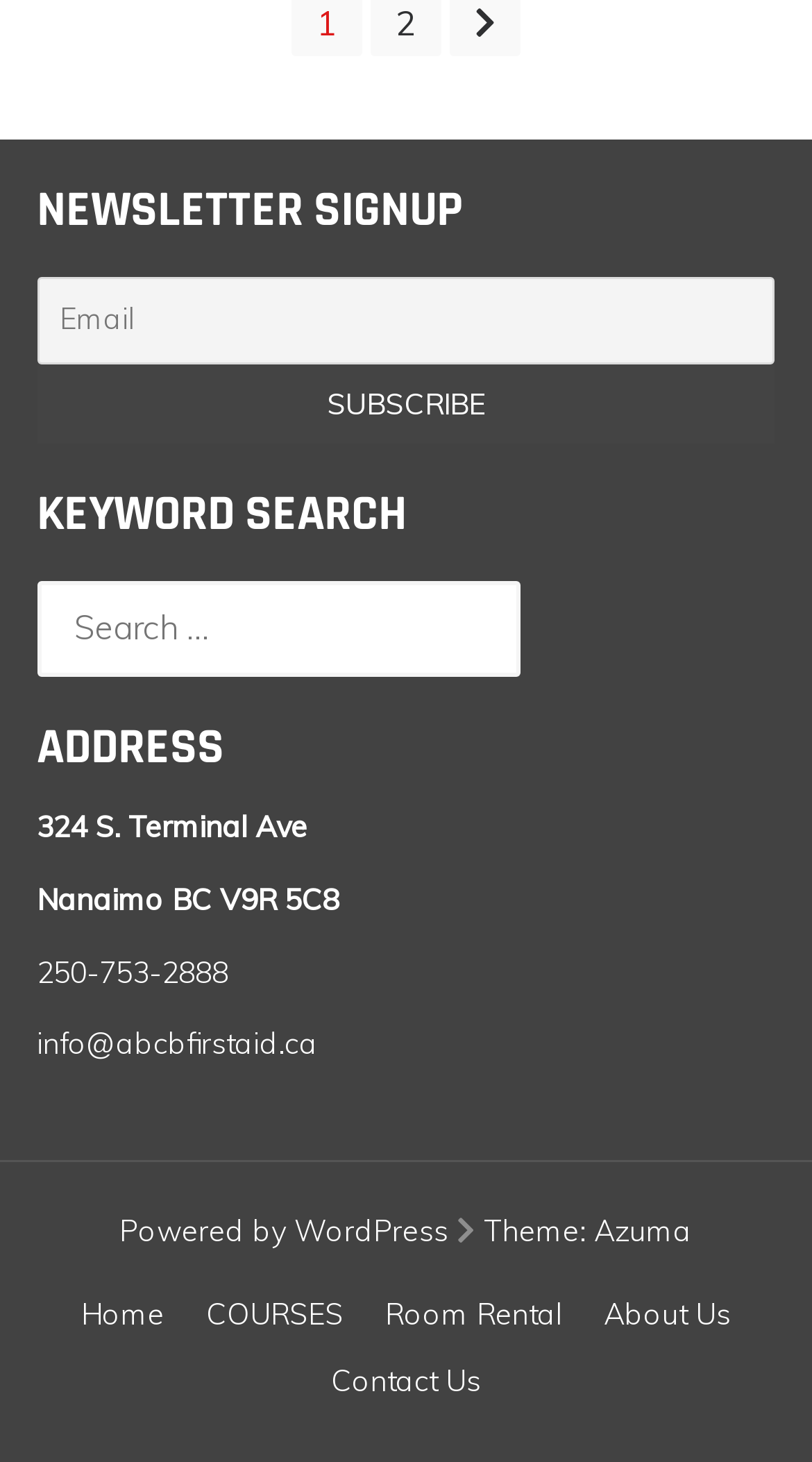Identify the bounding box coordinates of the clickable region to carry out the given instruction: "Contact us".

[0.408, 0.931, 0.592, 0.957]